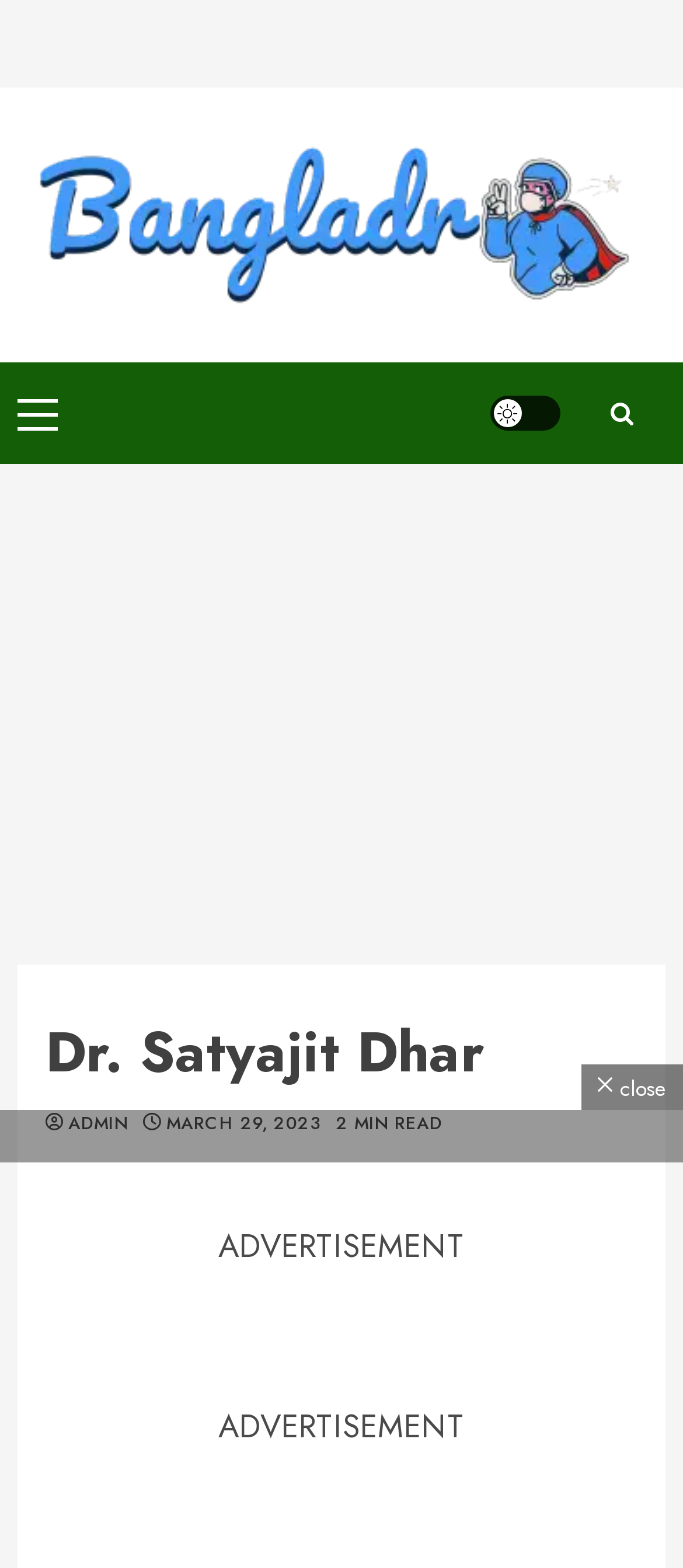What is the purpose of the button with the '' icon?
Please provide a single word or phrase answer based on the image.

Light/Dark Button